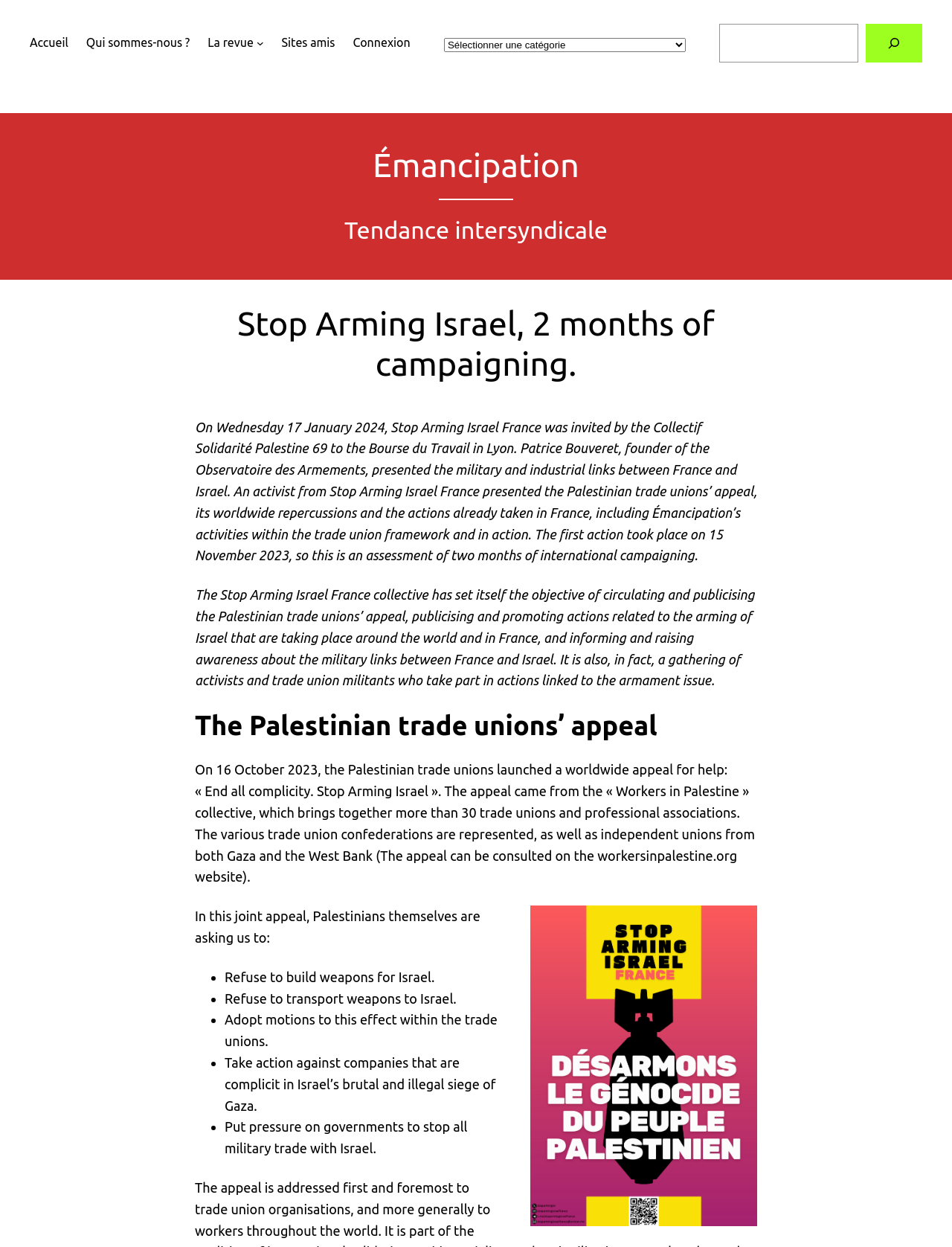Using a single word or phrase, answer the following question: 
What is the purpose of the Stop Arming Israel France collective?

circulating and publicising the Palestinian trade unions' appeal